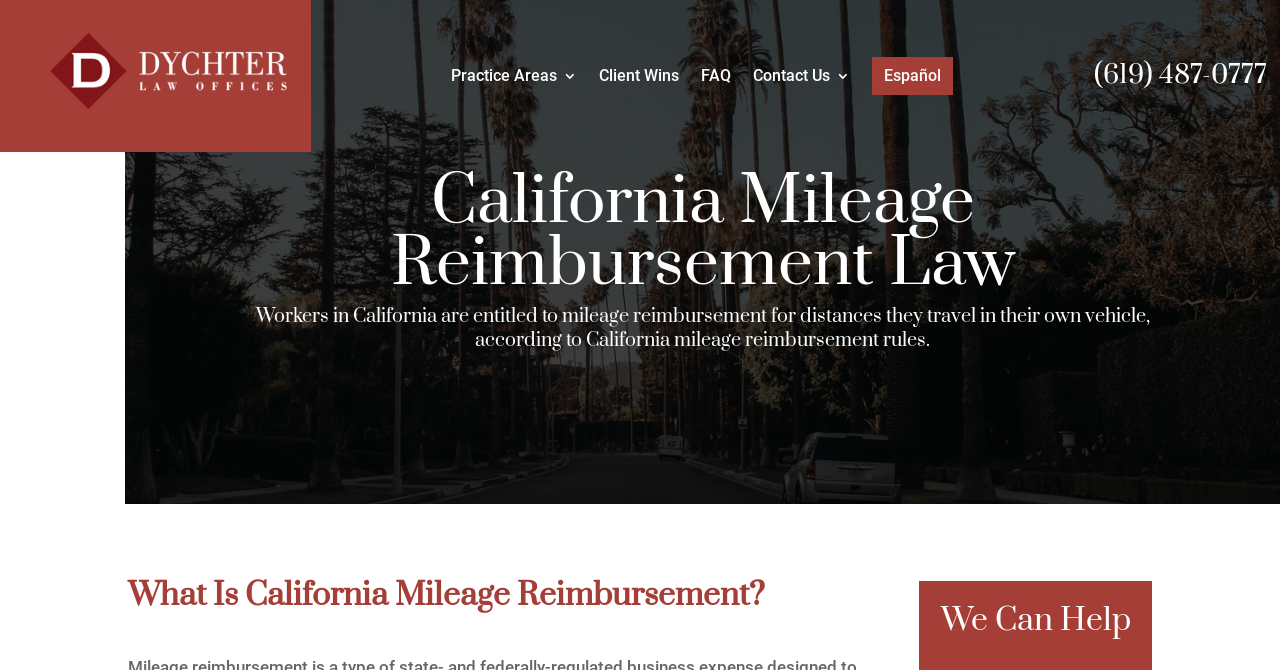Using the description "FAQ", locate and provide the bounding box of the UI element.

[0.548, 0.103, 0.571, 0.142]